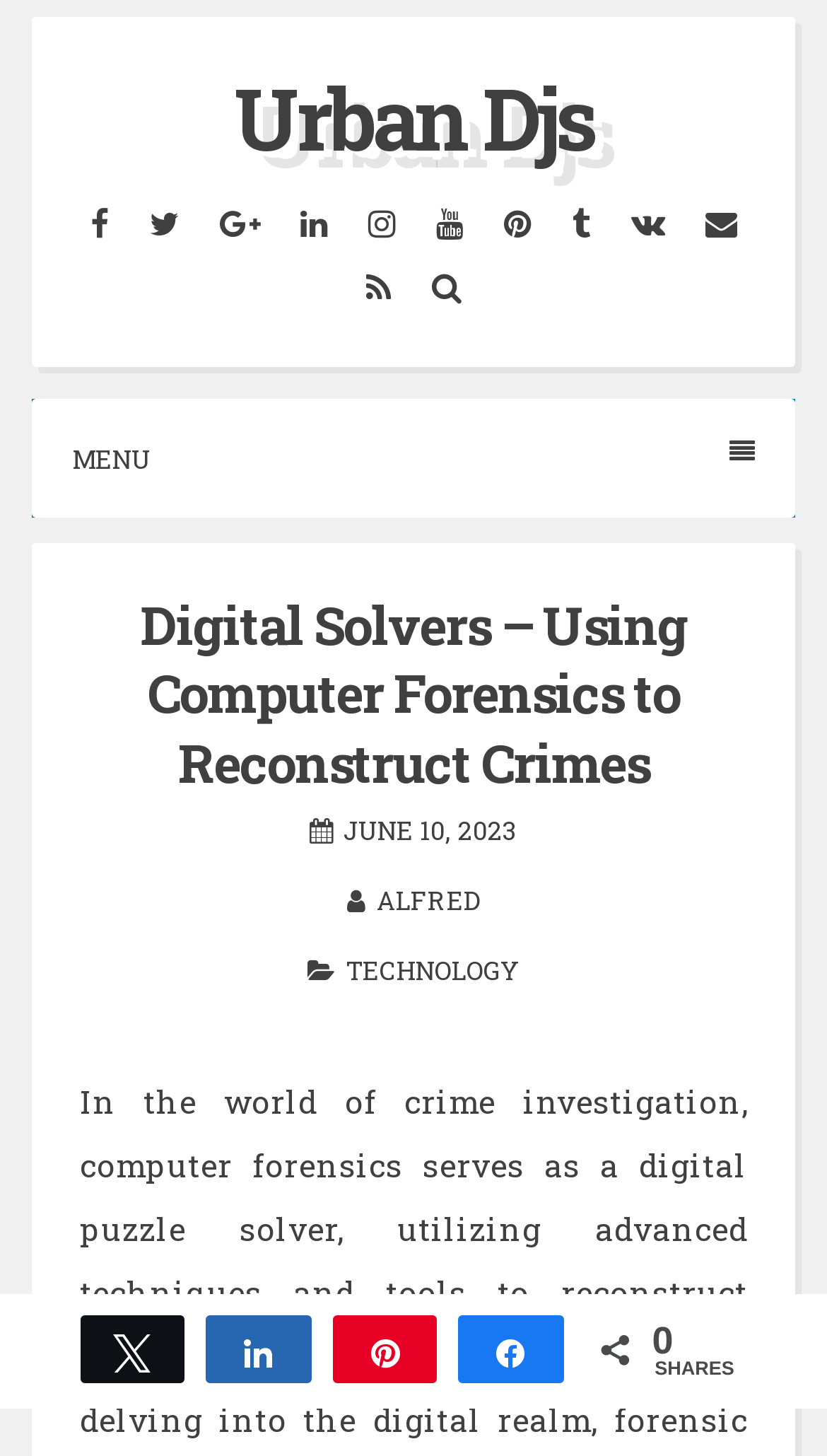Use a single word or phrase to answer the question:
How many menu items are there?

1